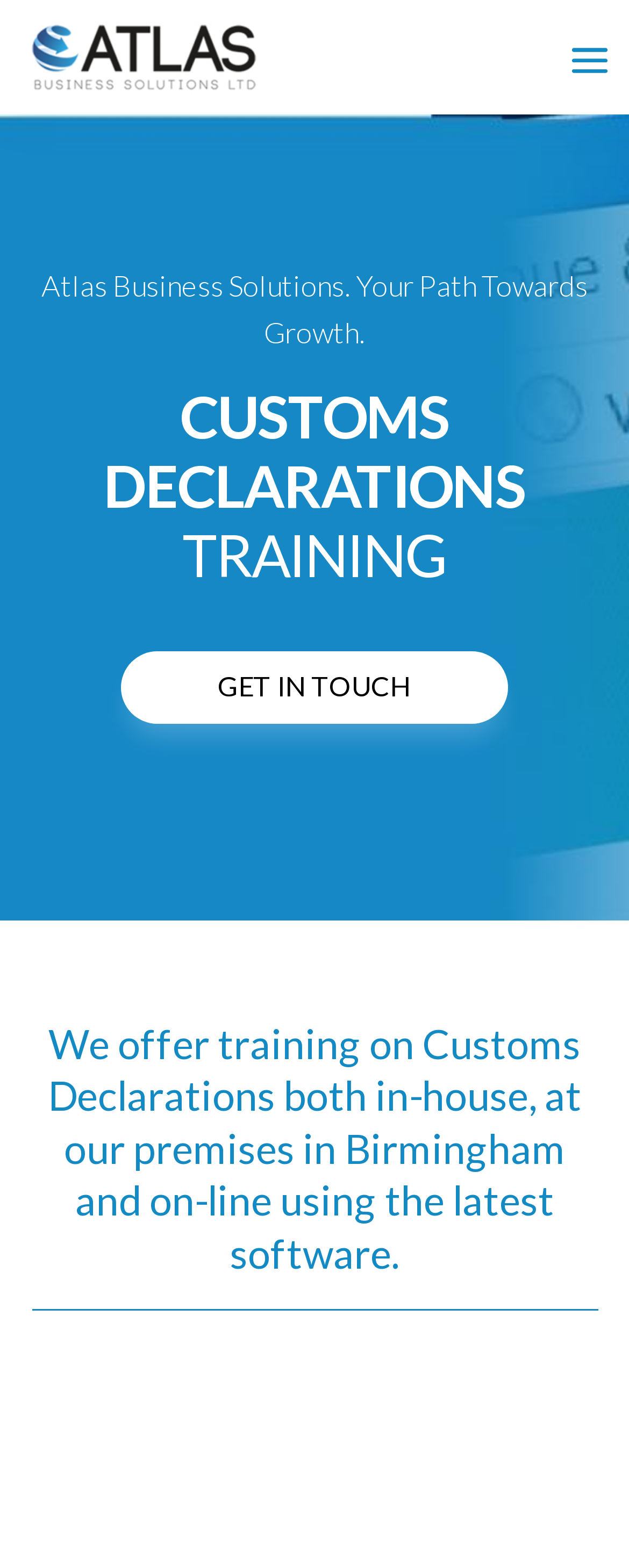Given the content of the image, can you provide a detailed answer to the question?
Where are the in-house training sessions held?

The static text mentions that the in-house training sessions are held at the company's premises in Birmingham.